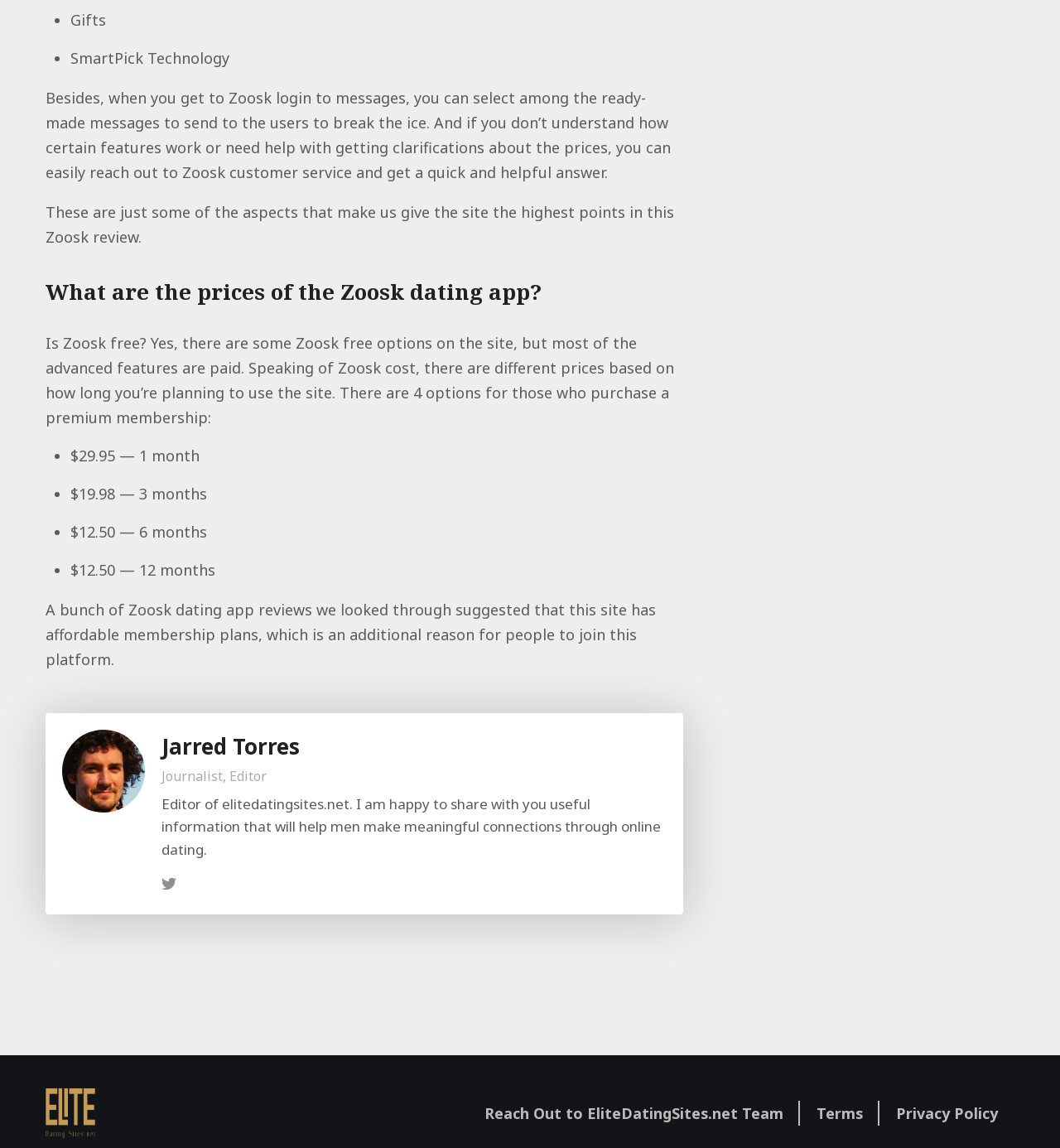What is the name of the website that published the Zoosk review?
Based on the visual, give a brief answer using one word or a short phrase.

EliteDatingSites.net